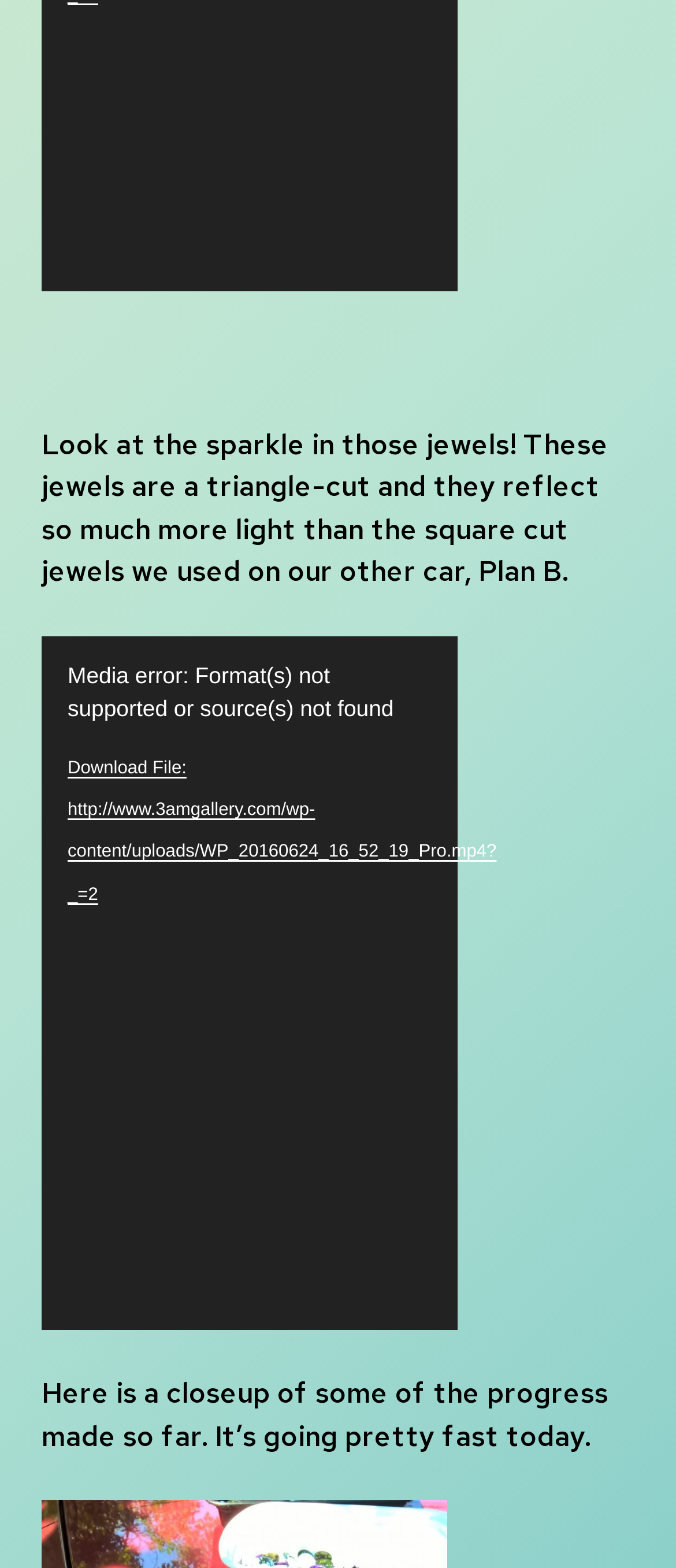What is the initial time displayed on the timer?
Provide a thorough and detailed answer to the question.

The timer element has a StaticText child element with the text '00:00', indicating that the initial time displayed on the timer is 00:00.